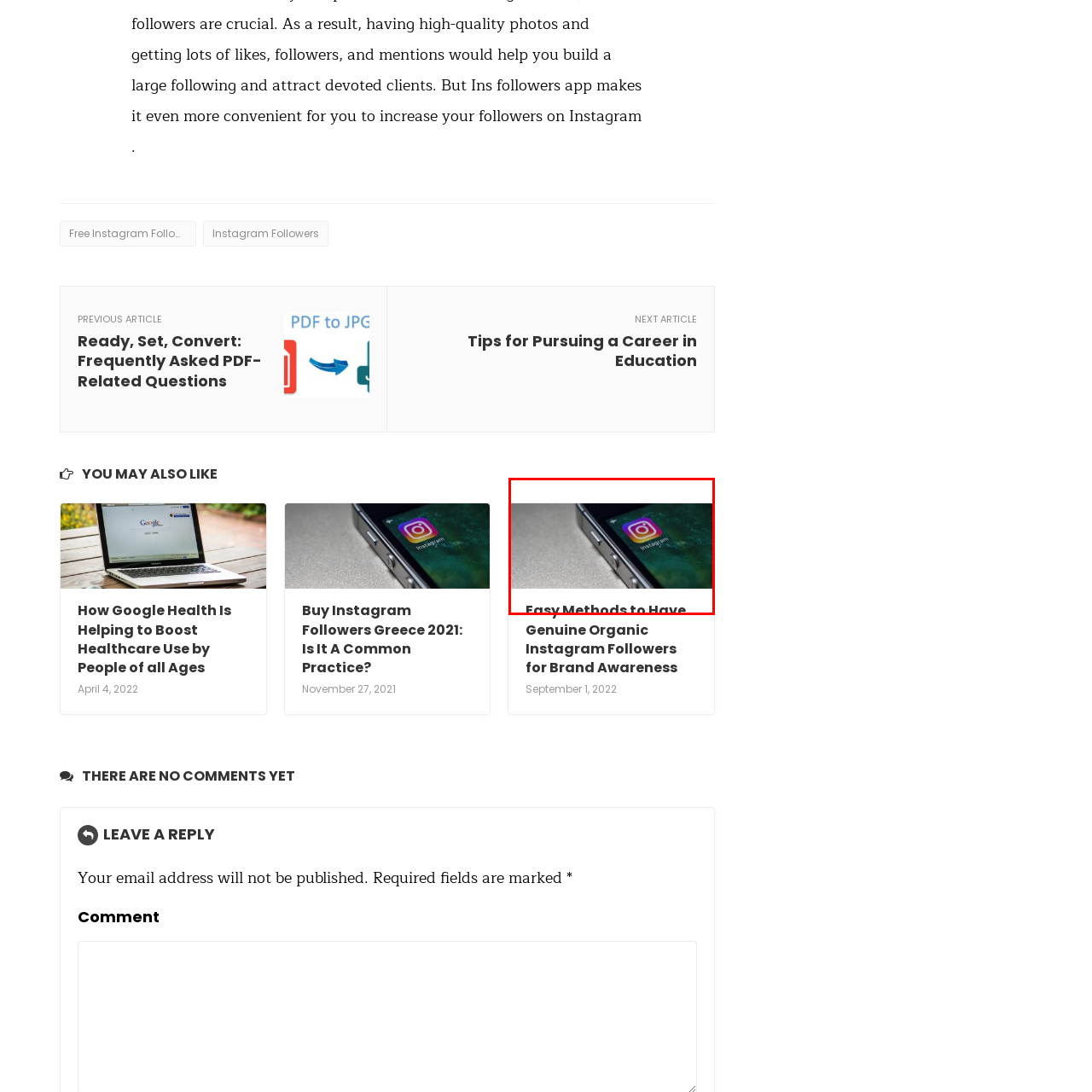Study the image enclosed in red and provide a single-word or short-phrase answer: What is the background of the image?

Textured surface